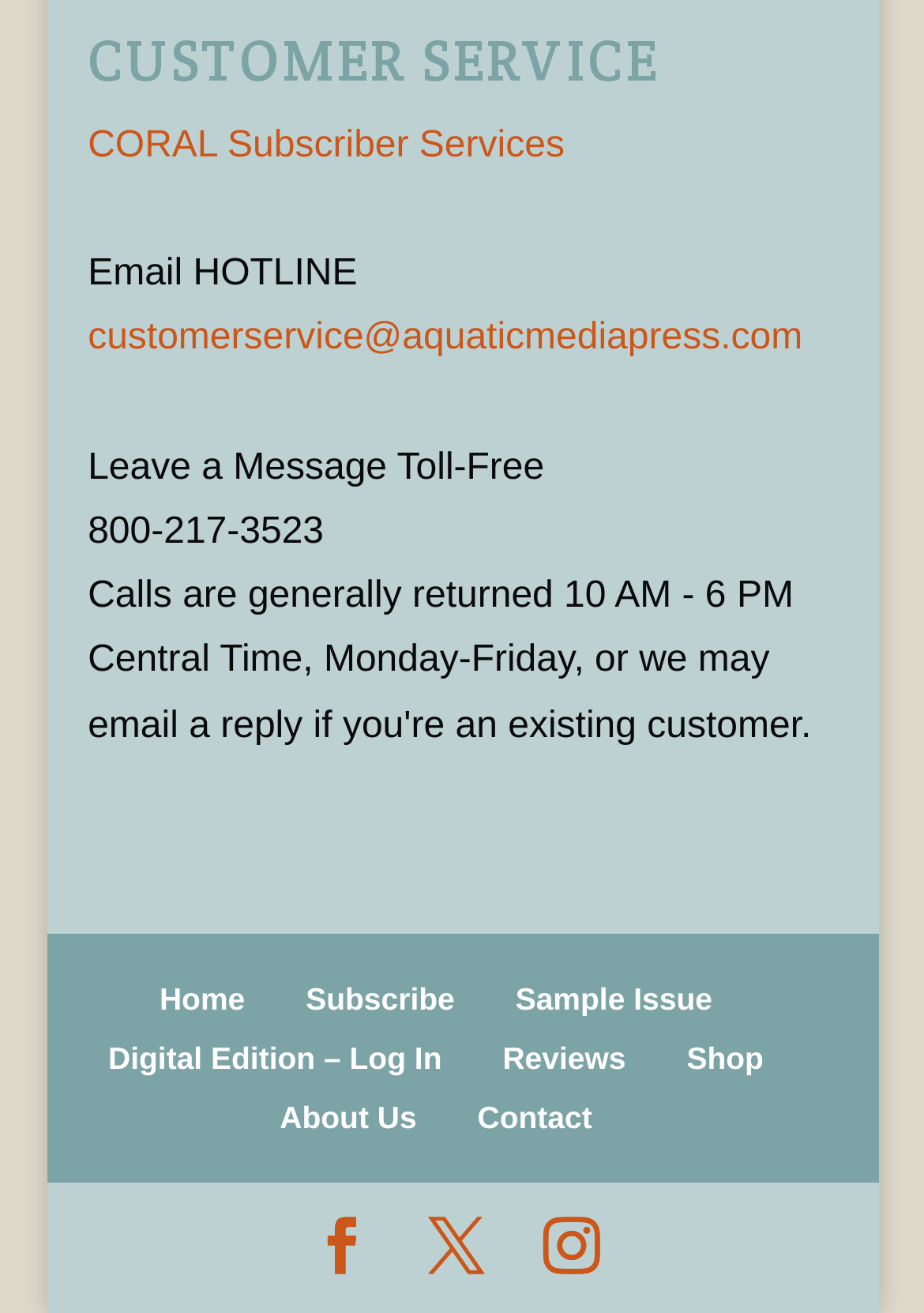Identify the bounding box coordinates of the area that should be clicked in order to complete the given instruction: "Leave a message toll-free". The bounding box coordinates should be four float numbers between 0 and 1, i.e., [left, top, right, bottom].

[0.095, 0.39, 0.35, 0.421]